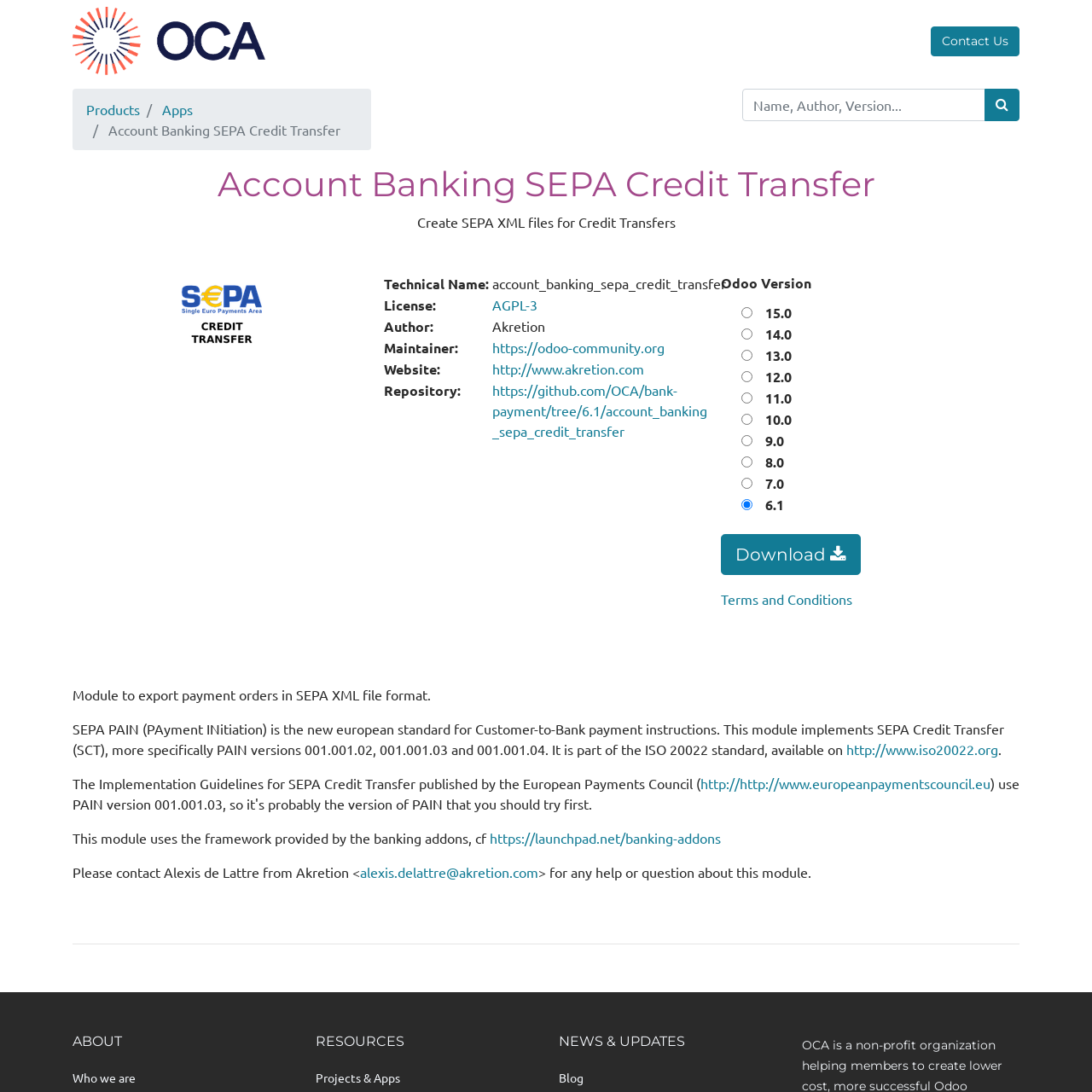Locate the bounding box coordinates of the element you need to click to accomplish the task described by this instruction: "Click the 'Sign in' link".

[0.781, 0.023, 0.834, 0.052]